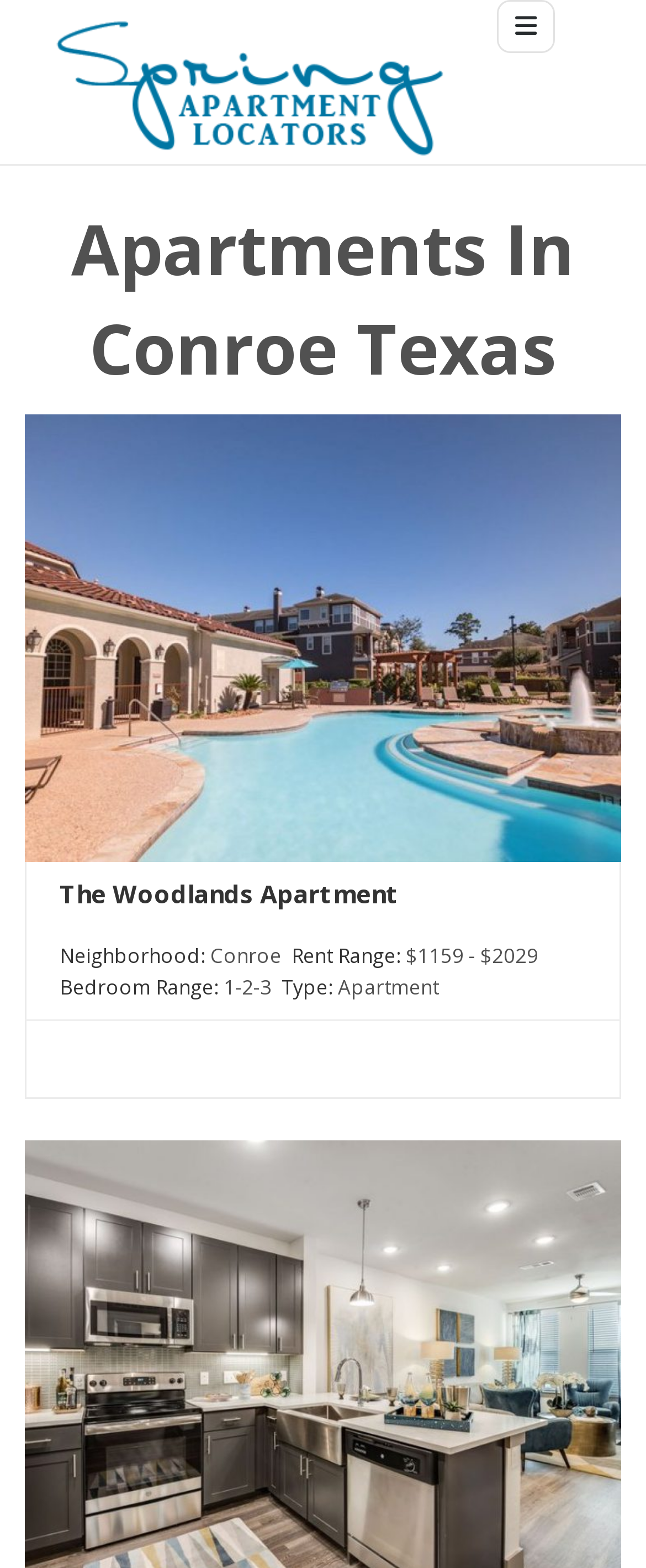Extract the bounding box coordinates of the UI element described by: "The Woodlands Apartment". The coordinates should include four float numbers ranging from 0 to 1, e.g., [left, top, right, bottom].

[0.092, 0.559, 0.618, 0.58]